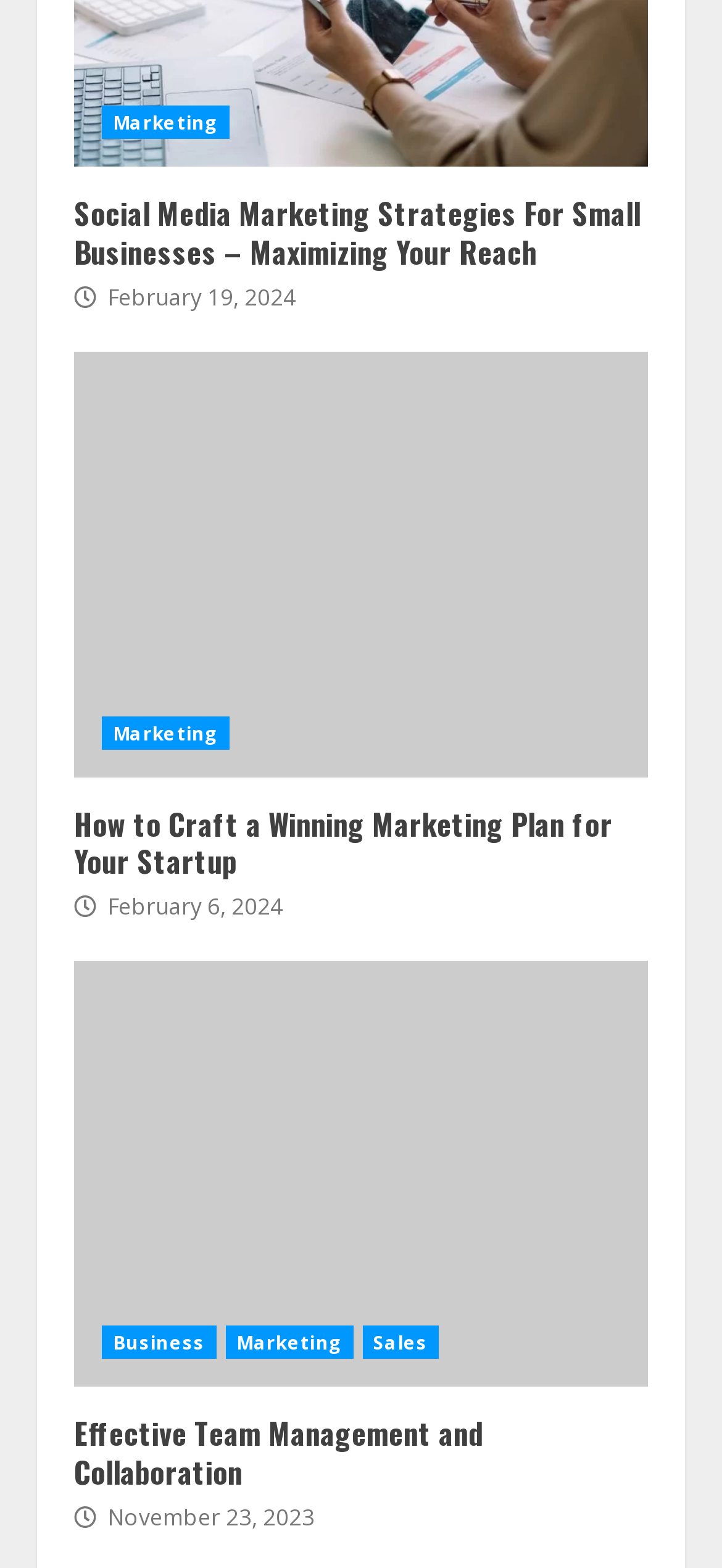Please answer the following question using a single word or phrase: 
How many categories are listed at the bottom?

3